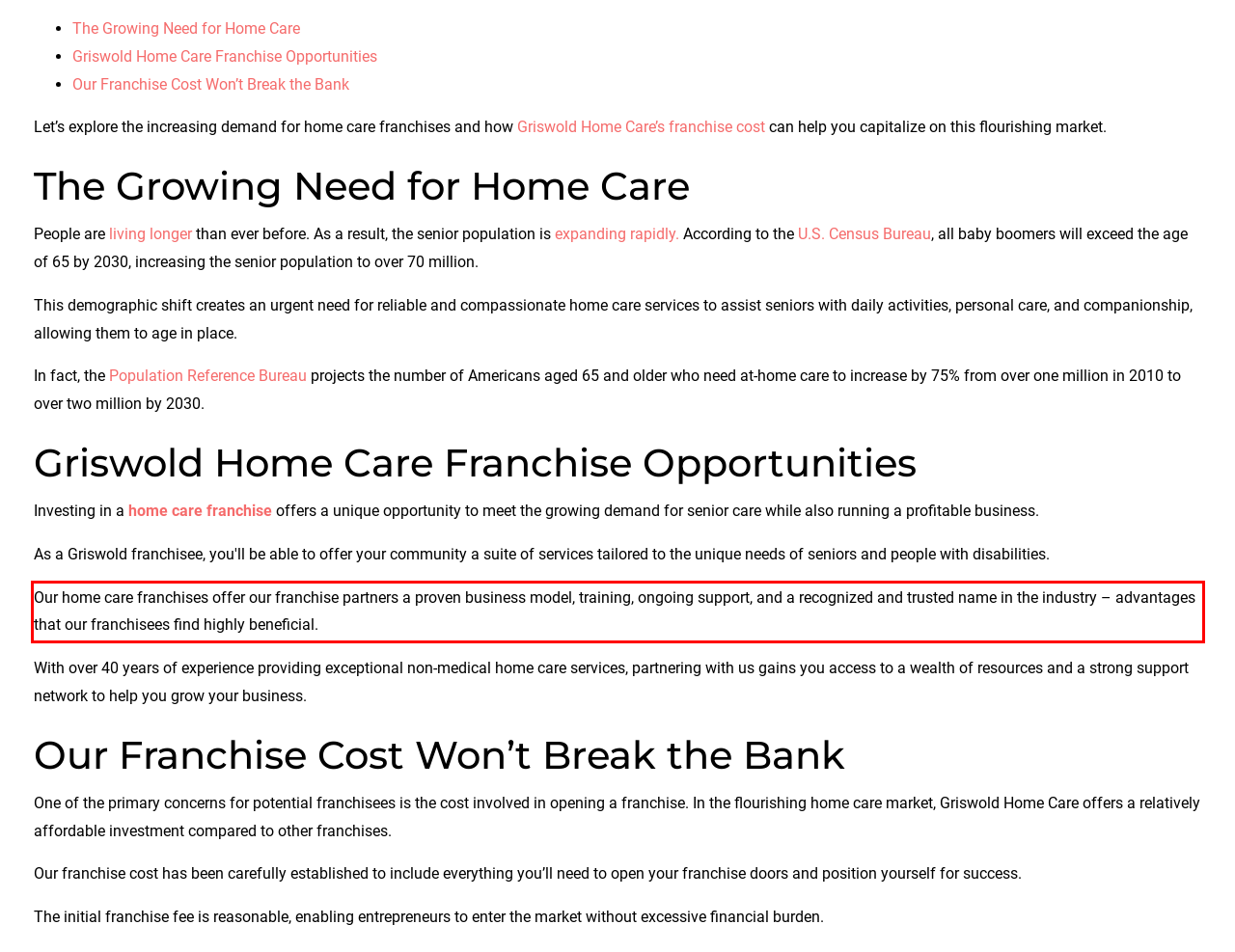Using the provided screenshot of a webpage, recognize and generate the text found within the red rectangle bounding box.

Our home care franchises offer our franchise partners a proven business model, training, ongoing support, and a recognized and trusted name in the industry – advantages that our franchisees find highly beneficial.